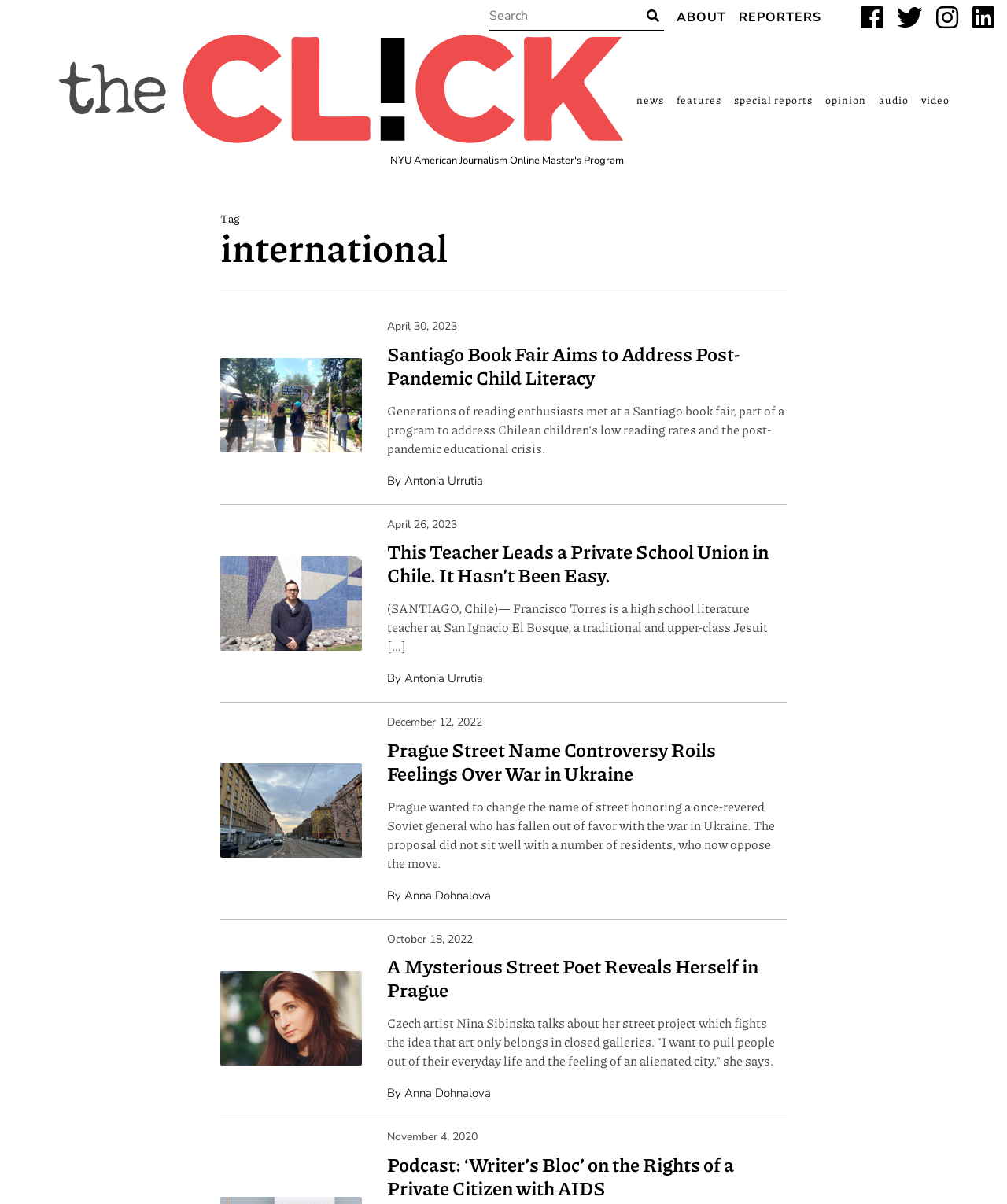Bounding box coordinates are given in the format (top-left x, top-left y, bottom-right x, bottom-right y). All values should be floating point numbers between 0 and 1. Provide the bounding box coordinate for the UI element described as: Courses

None